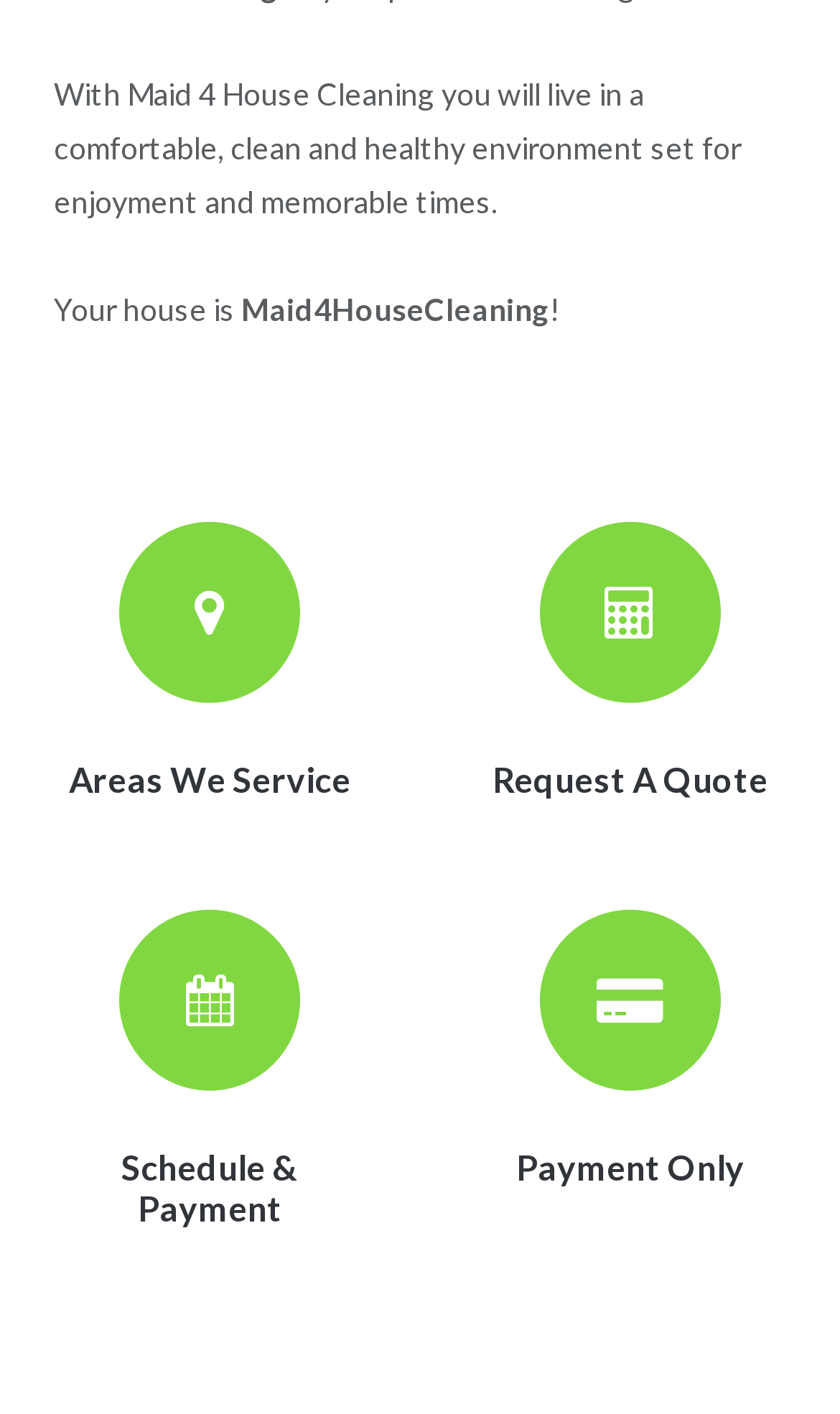Use the details in the image to answer the question thoroughly: 
What is the last option in the top section?

The last option in the top section can be identified by the link and heading with the text 'Payment Only', which is located at the bottom of the top section.